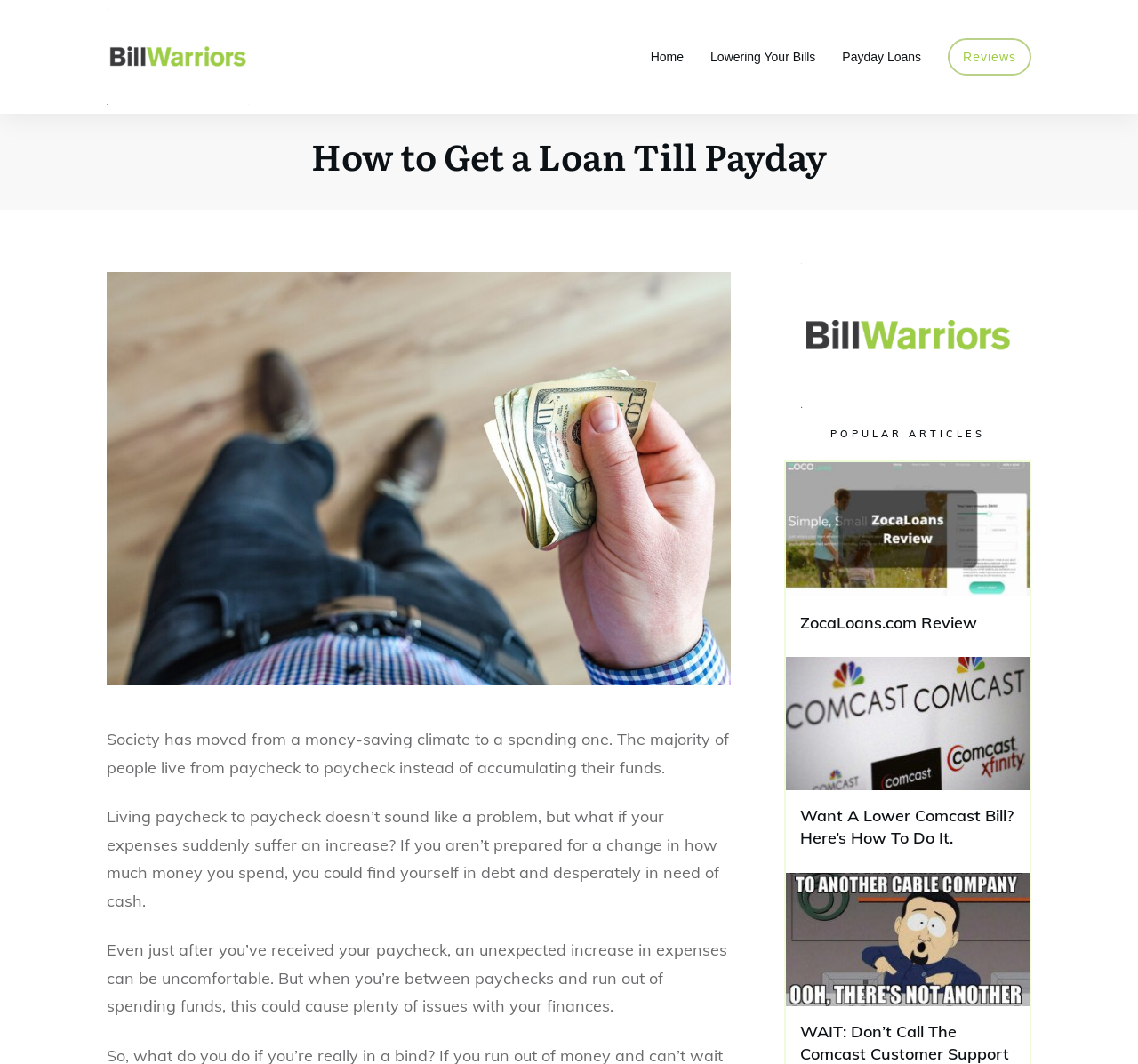What is the main topic of the webpage?
Please provide a single word or phrase answer based on the image.

Short term loans